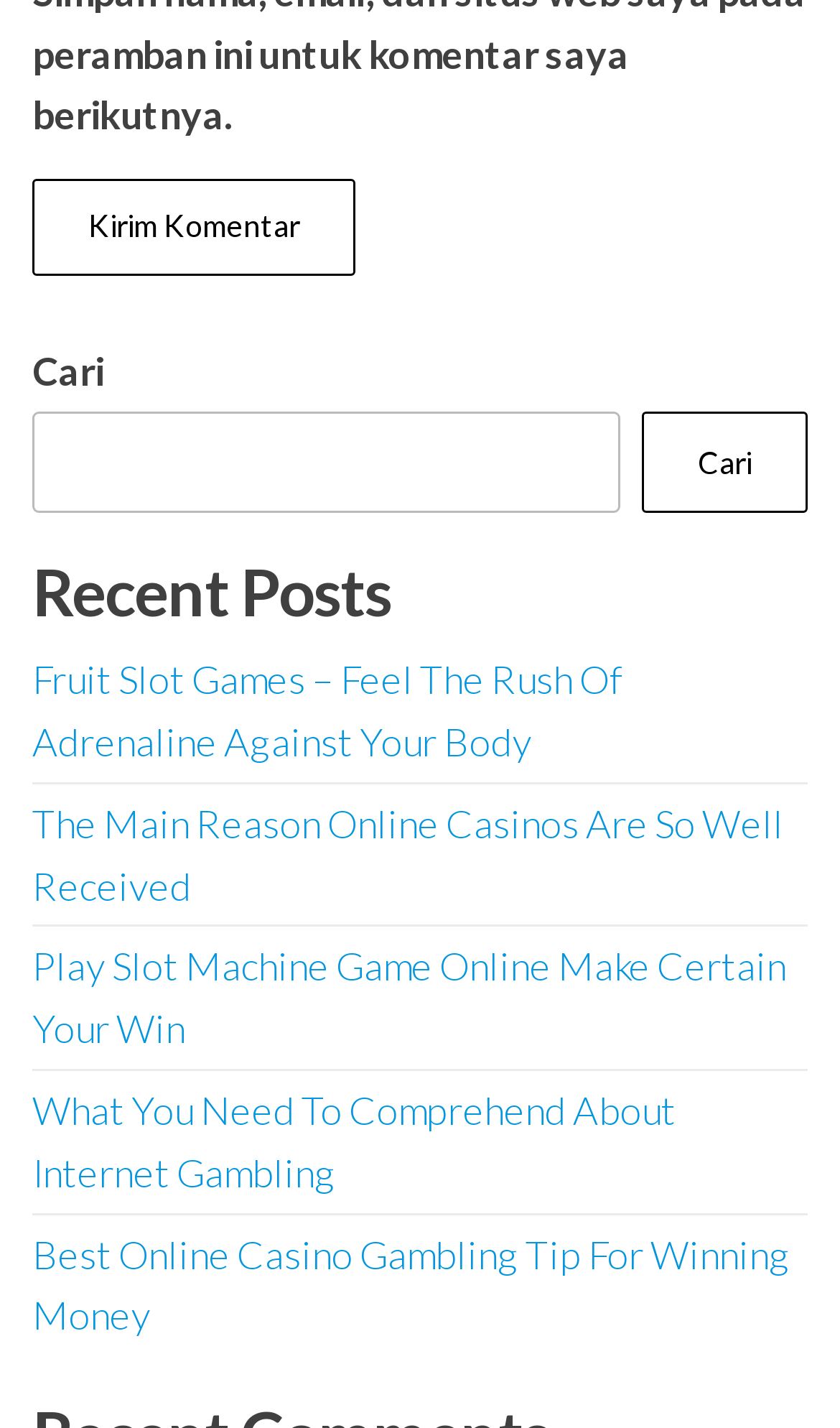Provide a short, one-word or phrase answer to the question below:
What is the purpose of the links on the webpage?

To provide information on online casinos and gambling